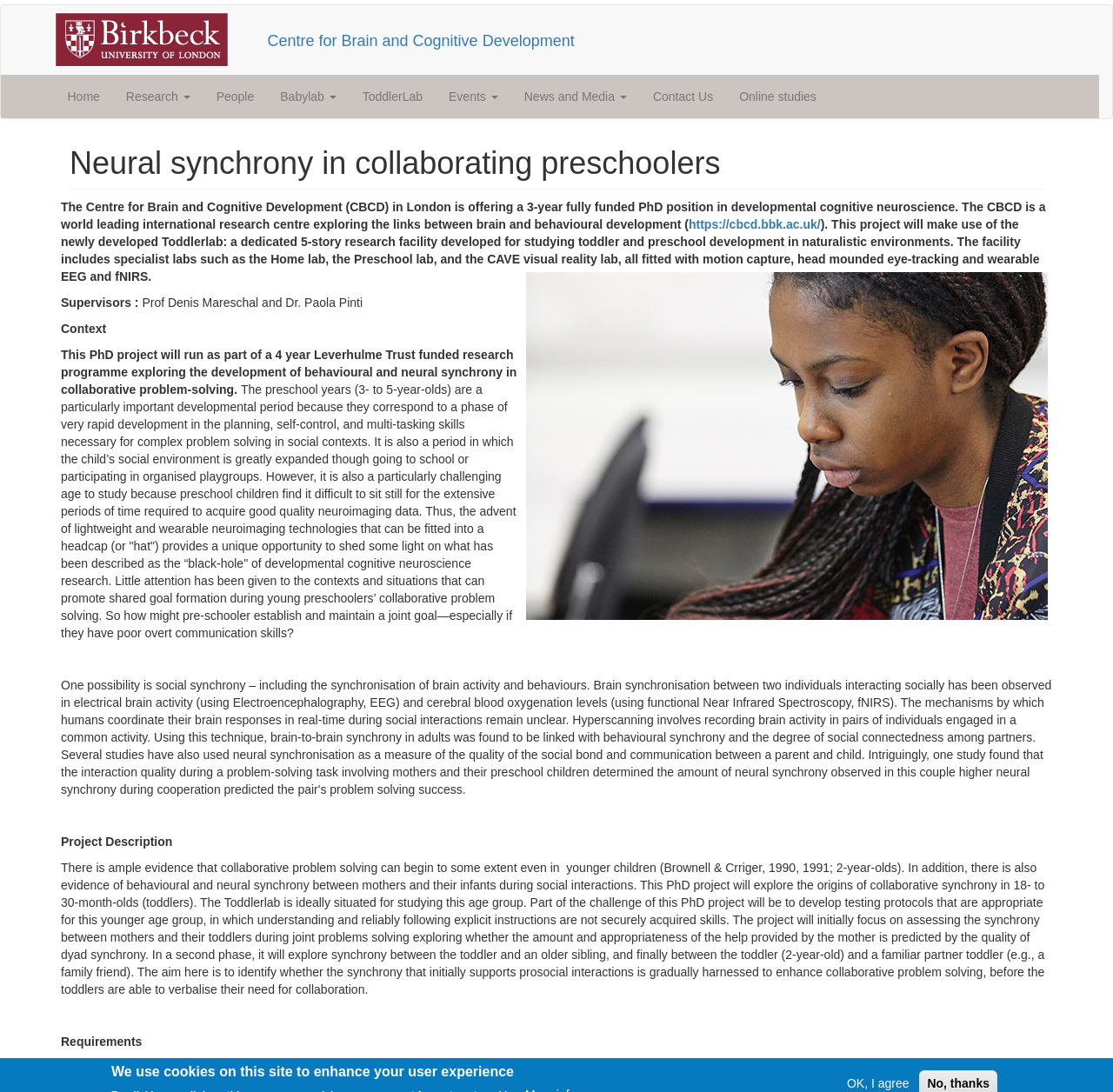Determine the main headline of the webpage and provide its text.

Neural synchrony in collaborating preschoolers